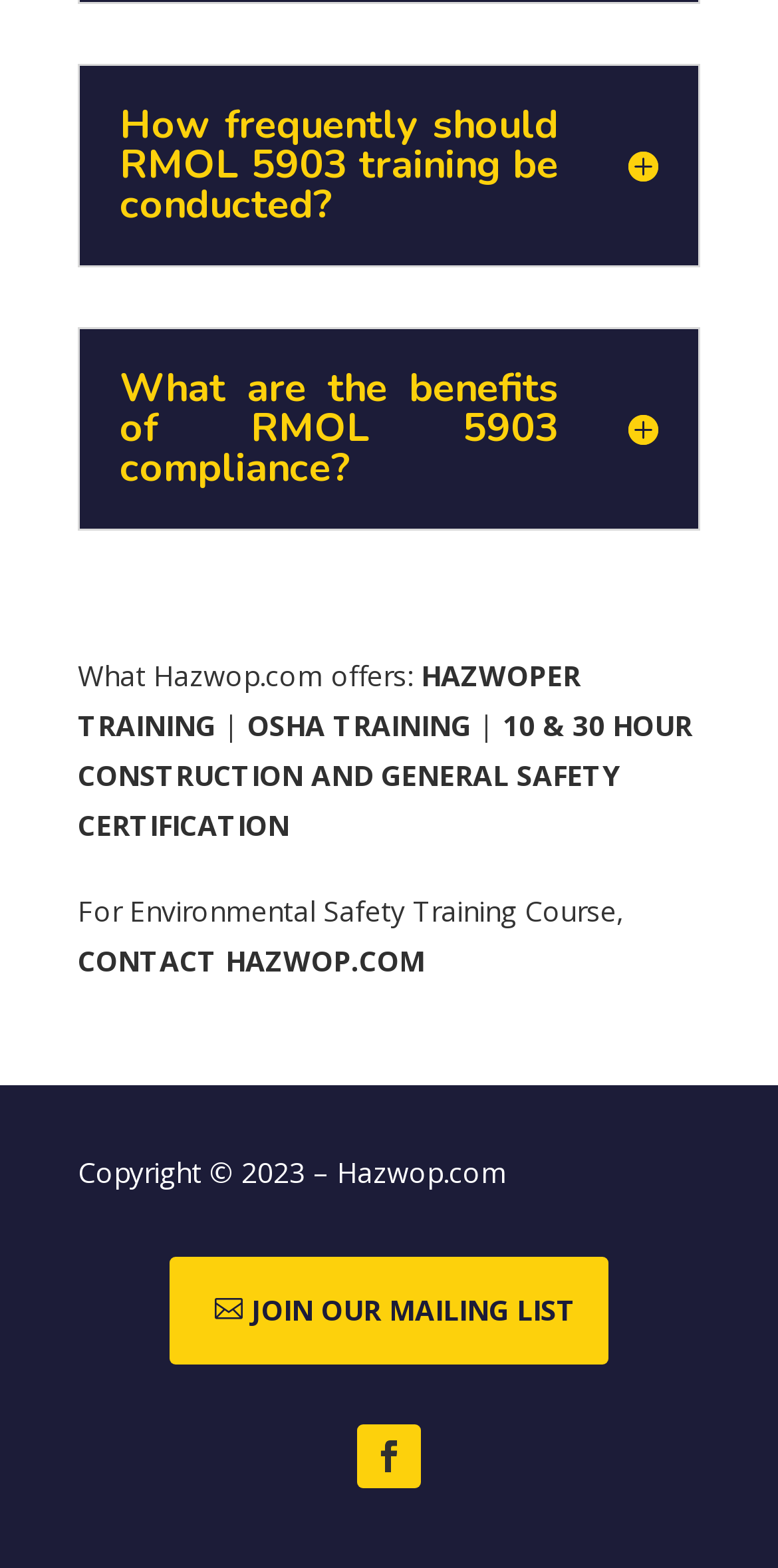What is the copyright year of Hazwop.com?
Refer to the image and respond with a one-word or short-phrase answer.

2023